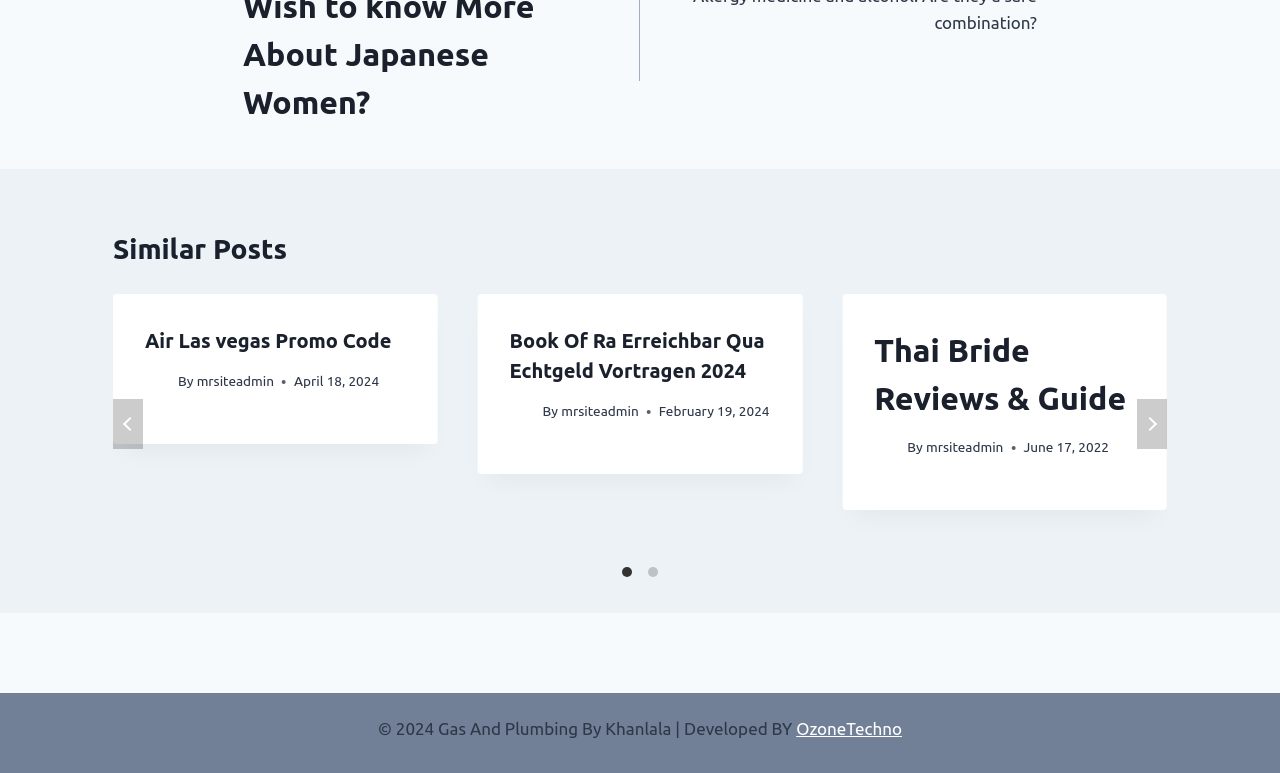Select the bounding box coordinates of the element I need to click to carry out the following instruction: "Click the 'Book Of Ra Erreichbar Qua Echtgeld Vortragen 2024' link".

[0.398, 0.426, 0.597, 0.494]